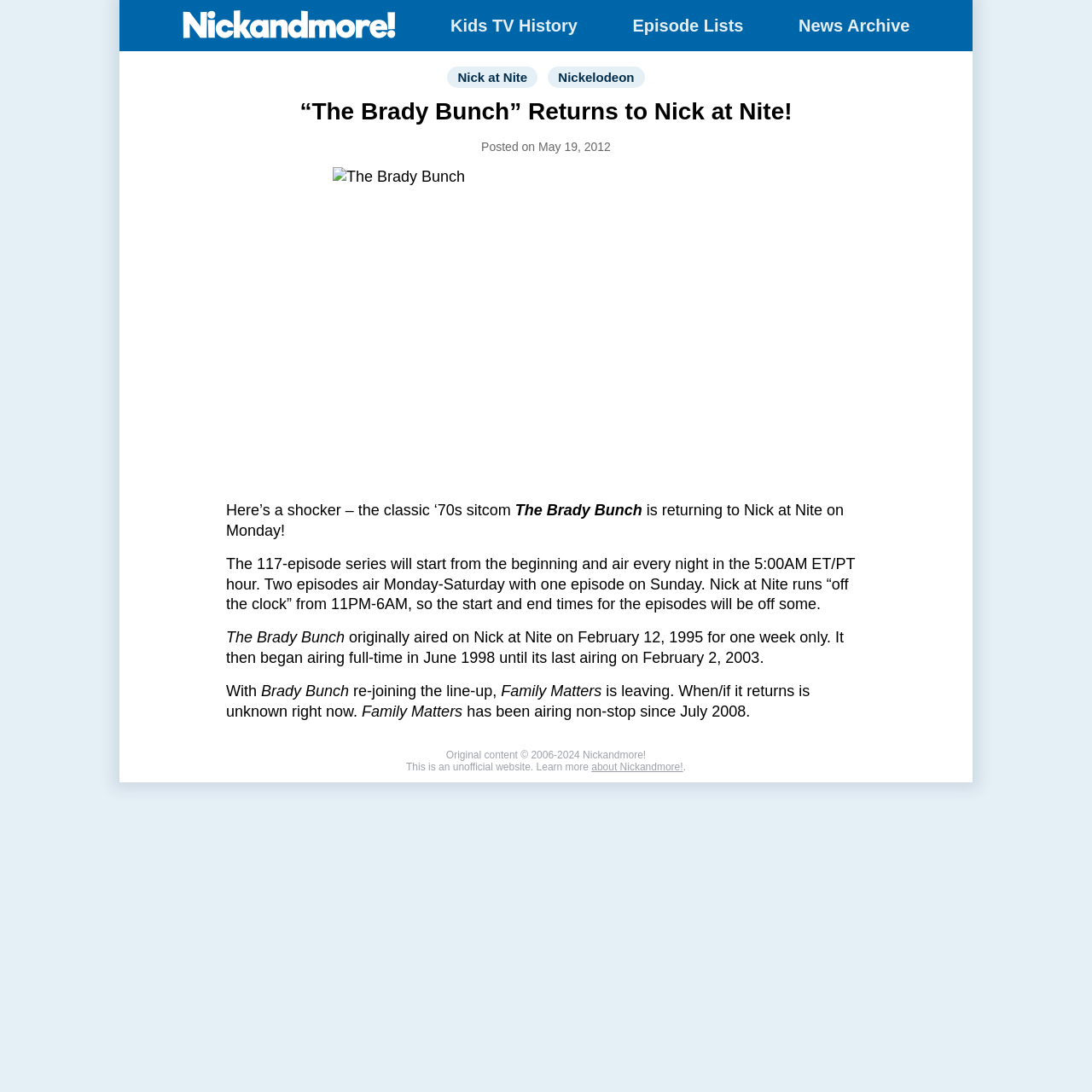Provide your answer to the question using just one word or phrase: What time does Nick at Nite air 'The Brady Bunch'?

5:00AM ET/PT